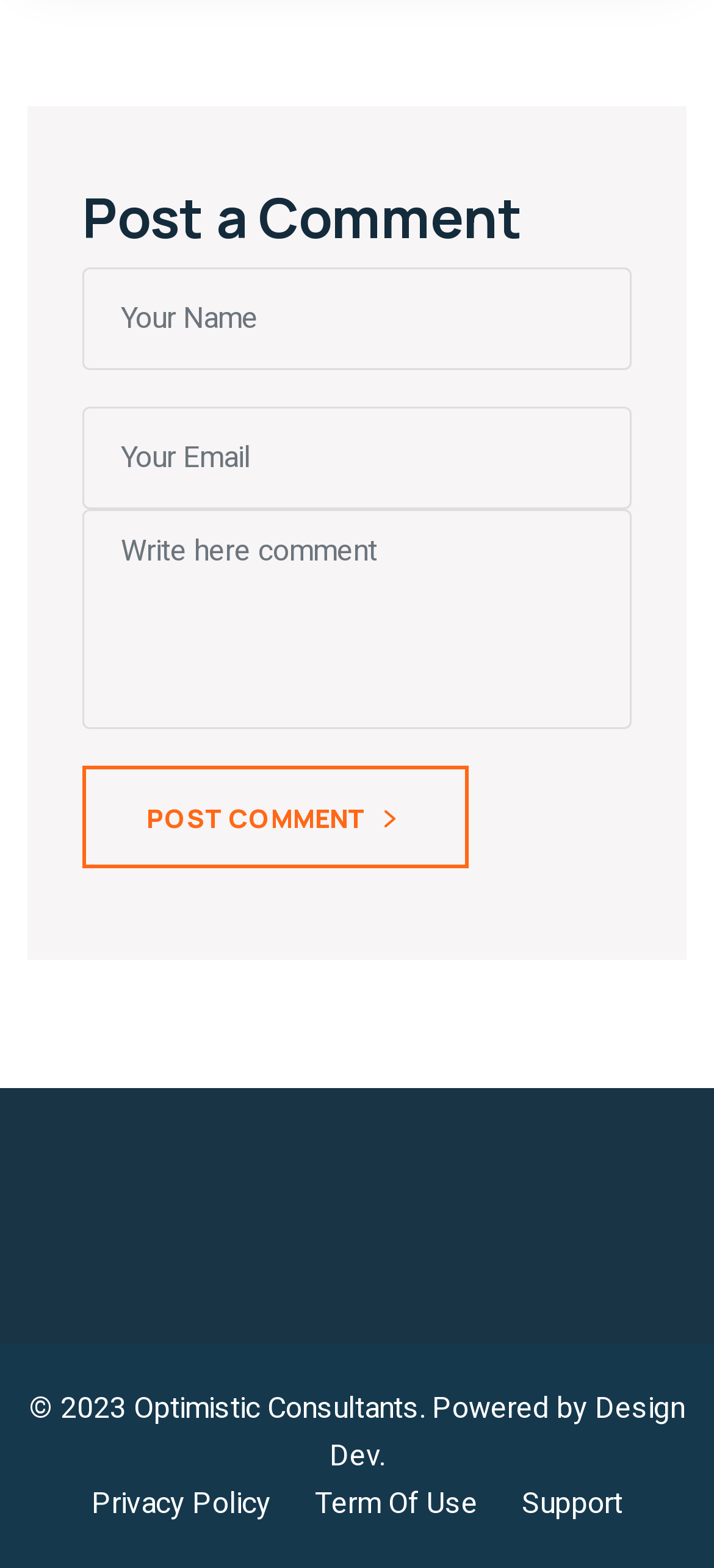What is the copyright year?
Refer to the image and respond with a one-word or short-phrase answer.

2023